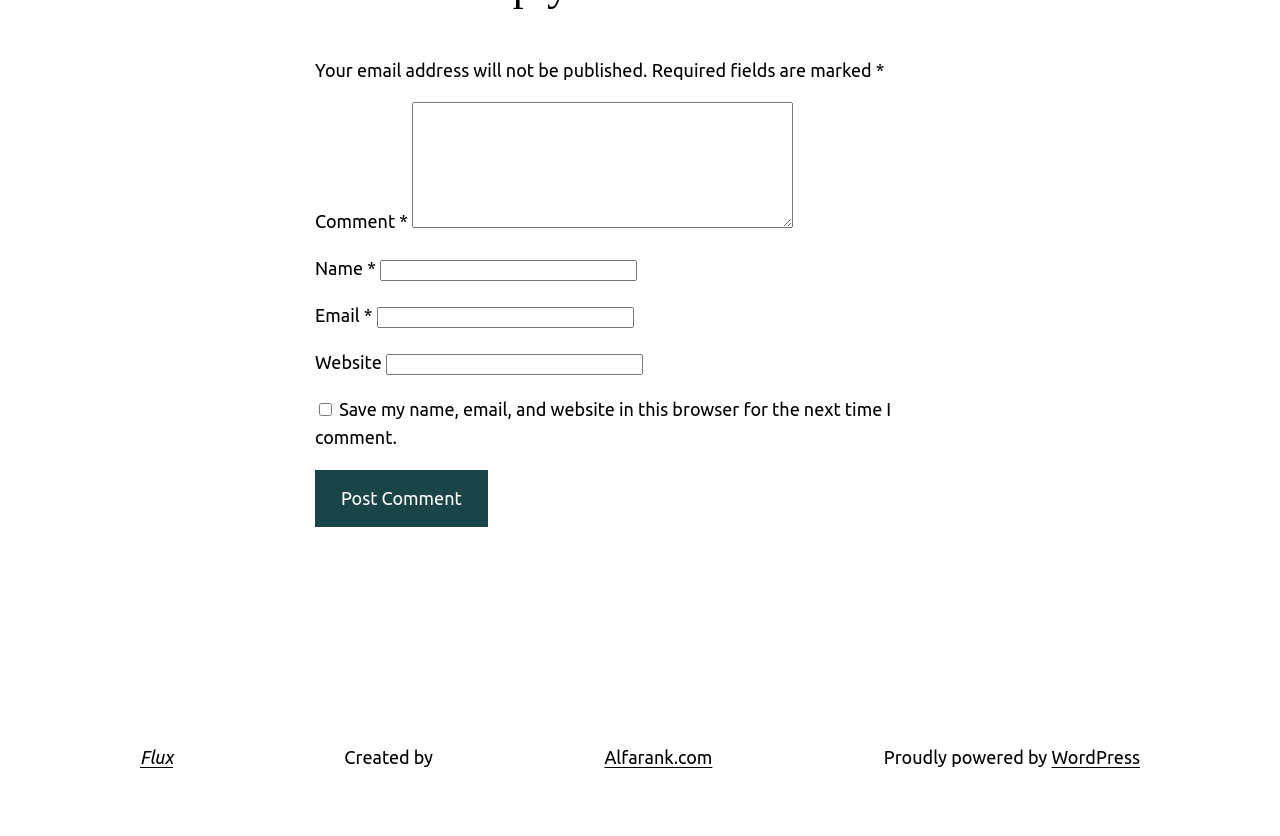Provide the bounding box coordinates, formatted as (top-left x, top-left y, bottom-right x, bottom-right y), with all values being floating point numbers between 0 and 1. Identify the bounding box of the UI element that matches the description: WordPress

[0.821, 0.893, 0.891, 0.917]